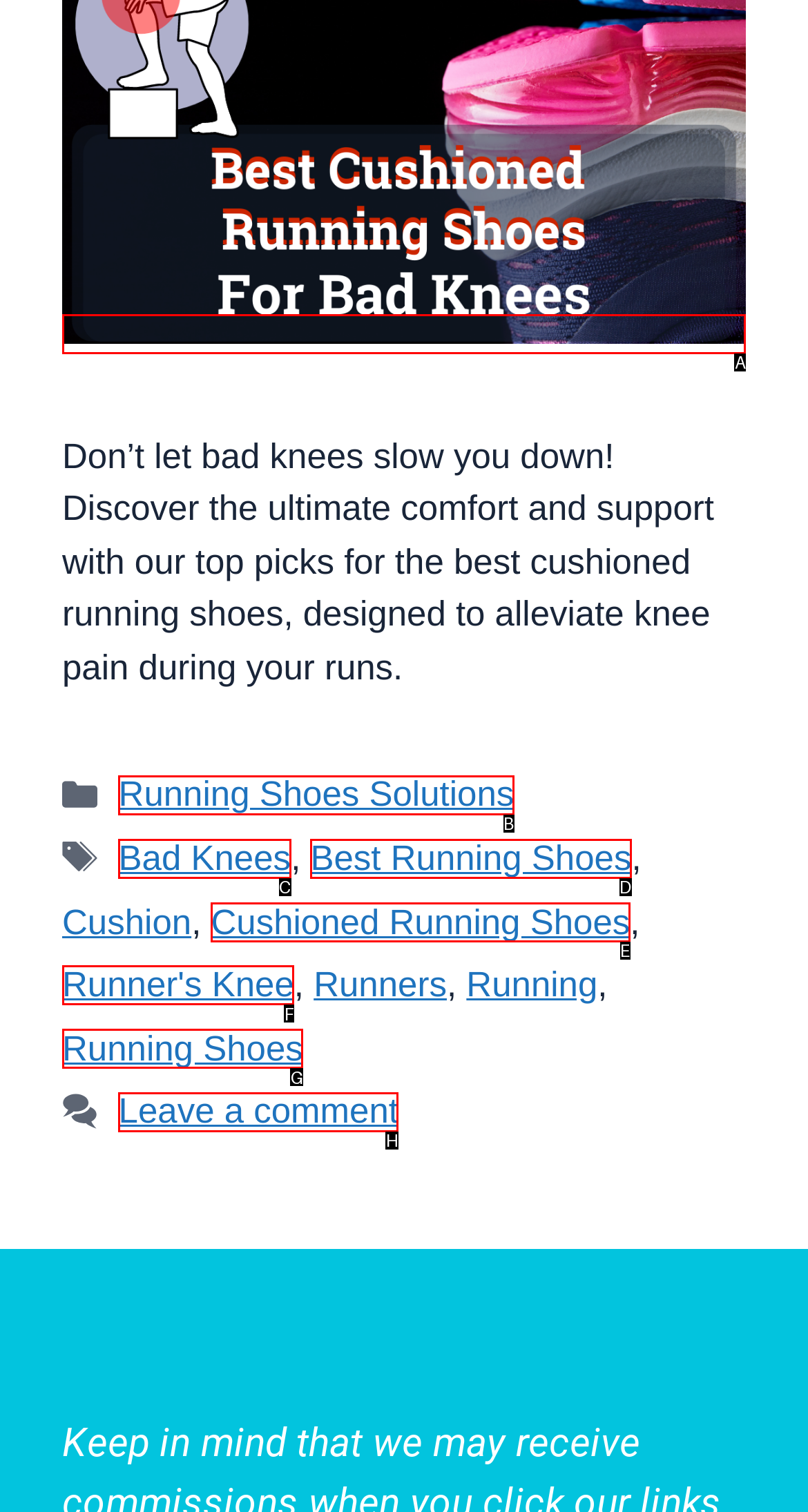Identify the correct UI element to click on to achieve the task: Click on the link to learn about the best cushioned running shoes for bad knees. Provide the letter of the appropriate element directly from the available choices.

A